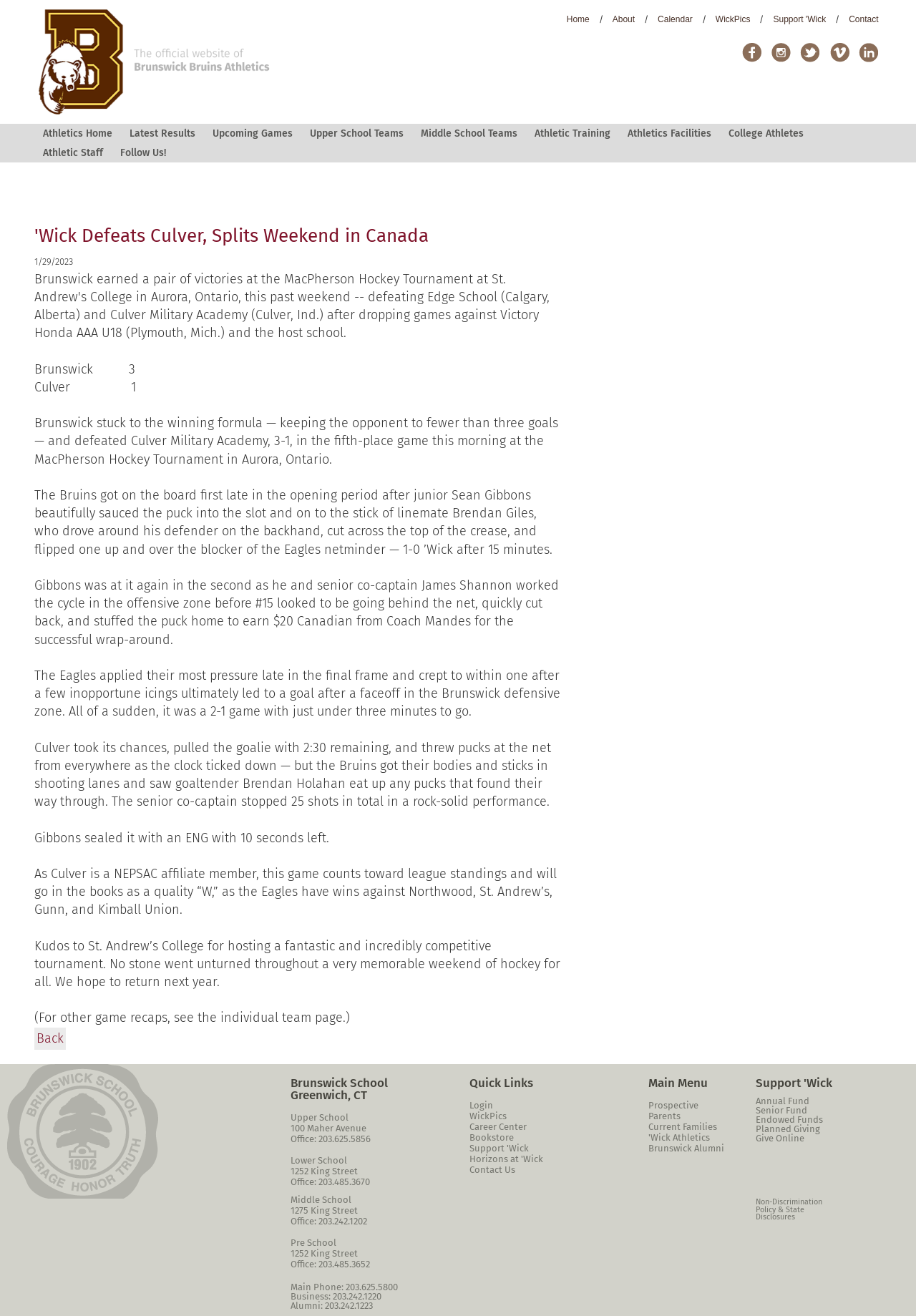Pinpoint the bounding box coordinates of the clickable element to carry out the following instruction: "Go to the 'Support Wick' page."

[0.844, 0.011, 0.902, 0.018]